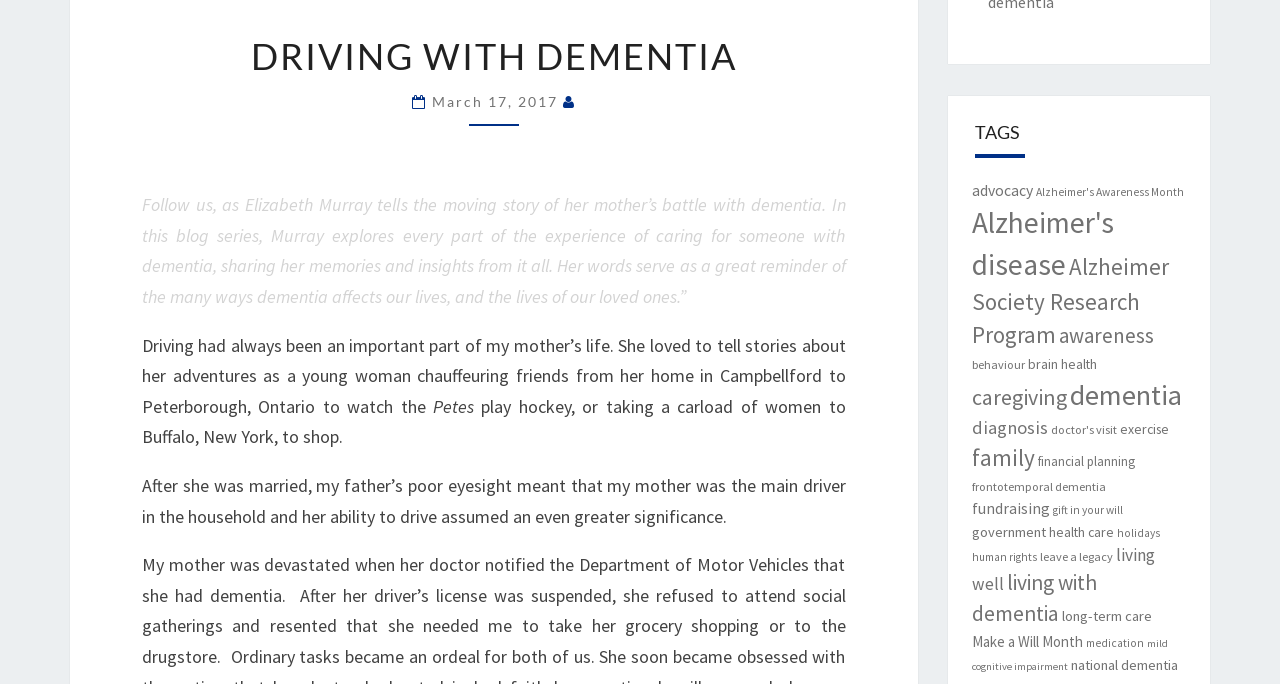Locate the bounding box coordinates of the UI element described by: "living well". The bounding box coordinates should consist of four float numbers between 0 and 1, i.e., [left, top, right, bottom].

[0.759, 0.796, 0.902, 0.87]